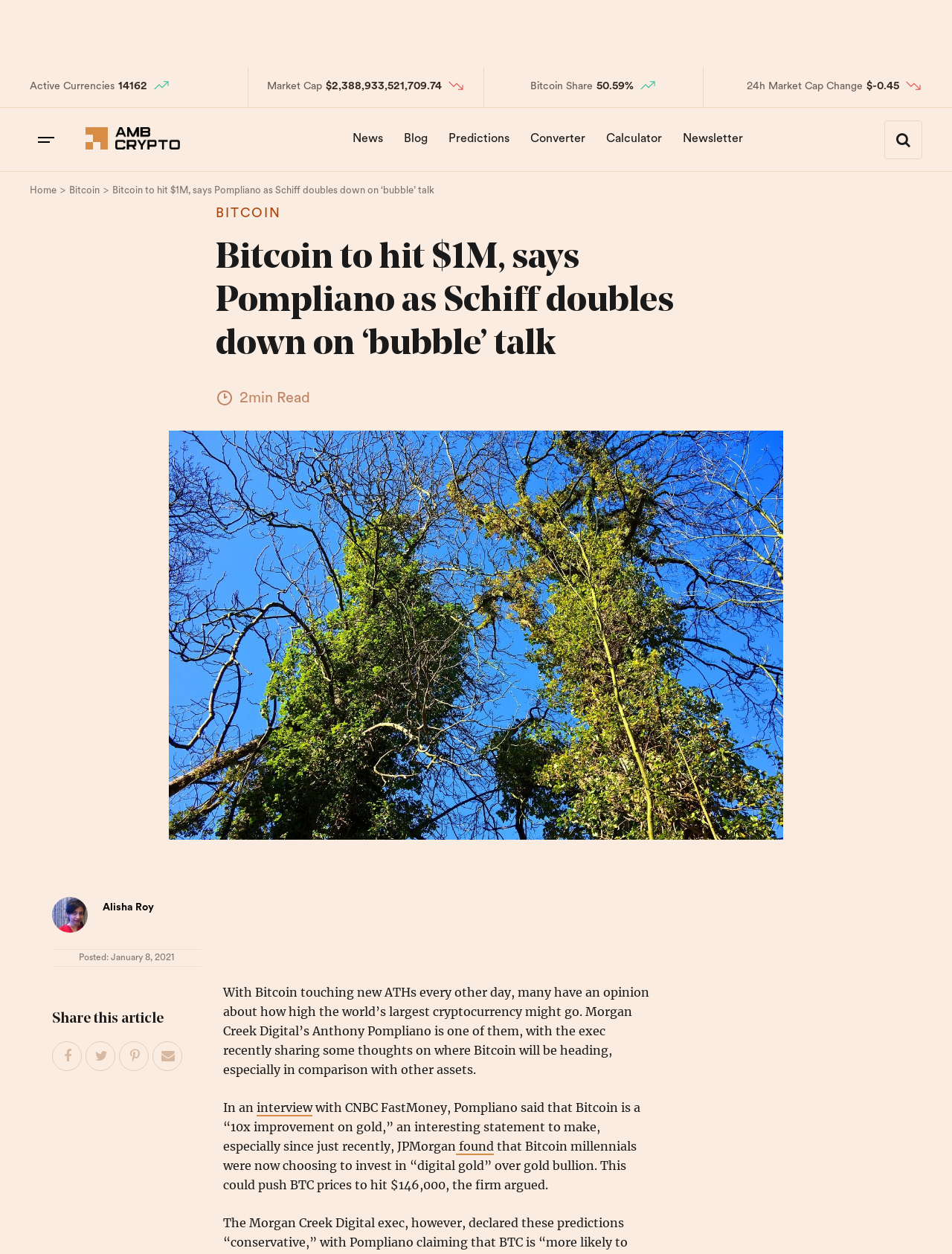Locate the headline of the webpage and generate its content.

Bitcoin to hit $1M, says Pompliano as Schiff doubles down on ‘bubble’ talk